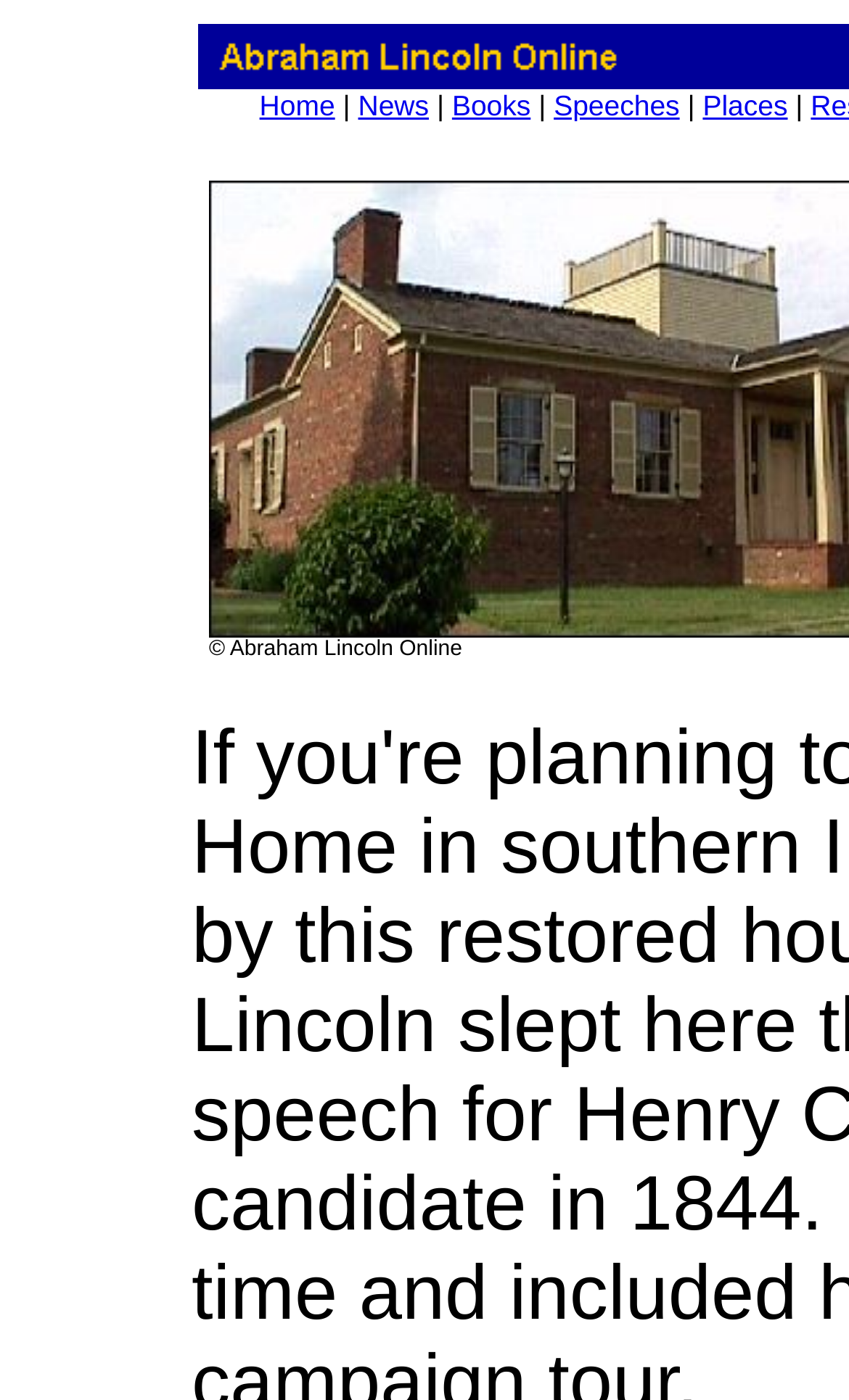Respond to the question below with a concise word or phrase:
How many navigation links are there on the webpage?

5